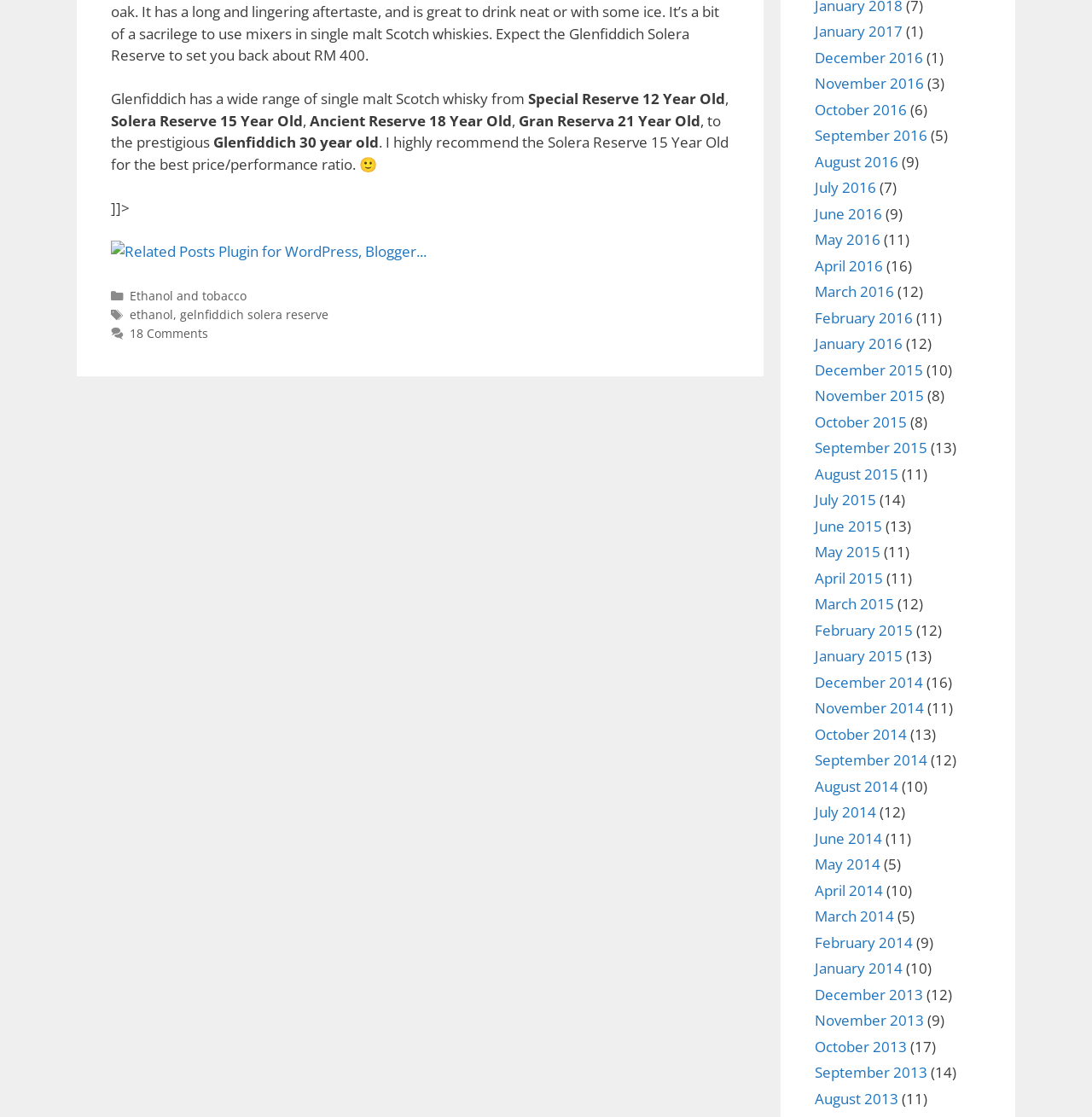Pinpoint the bounding box coordinates of the element that must be clicked to accomplish the following instruction: "View the 'Ethanol and tobacco' category". The coordinates should be in the format of four float numbers between 0 and 1, i.e., [left, top, right, bottom].

[0.118, 0.258, 0.226, 0.272]